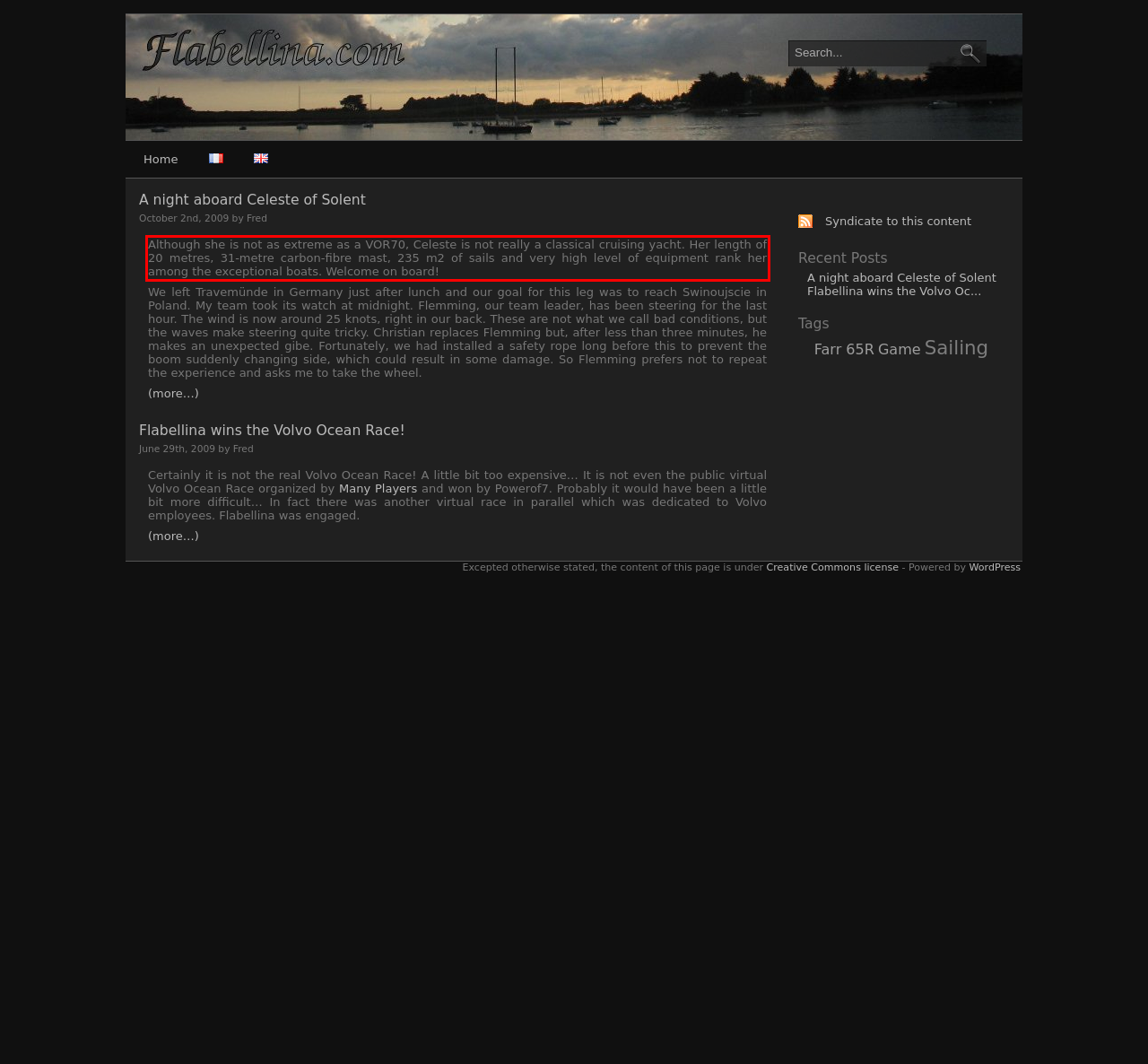Using the provided webpage screenshot, recognize the text content in the area marked by the red bounding box.

Although she is not as extreme as a VOR70, Celeste is not really a classical cruising yacht. Her length of 20 metres, 31-metre carbon-fibre mast, 235 m2 of sails and very high level of equipment rank her among the exceptional boats. Welcome on board!